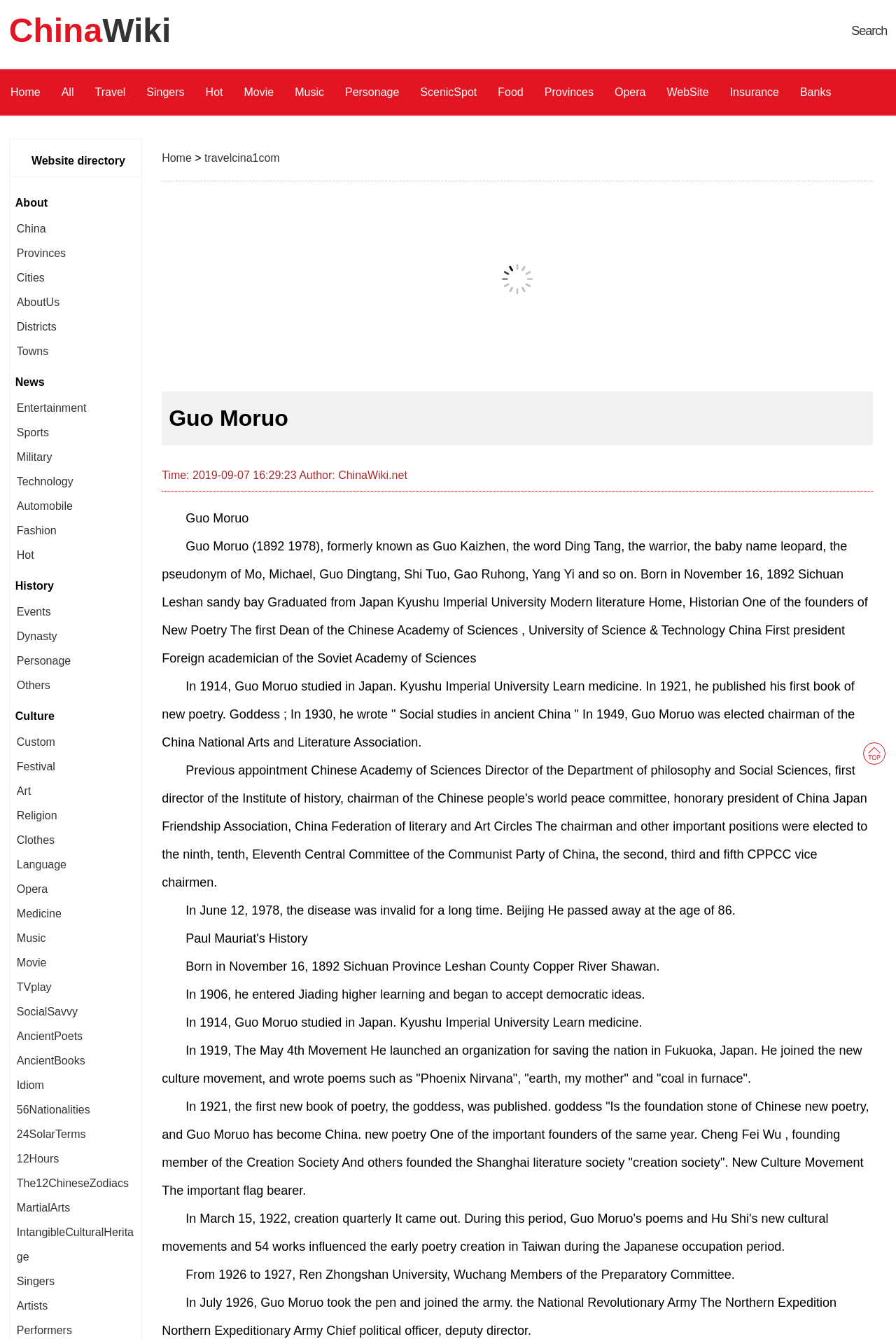What is the birthdate of Guo Moruo?
Please answer the question with a single word or phrase, referencing the image.

November 16, 1892